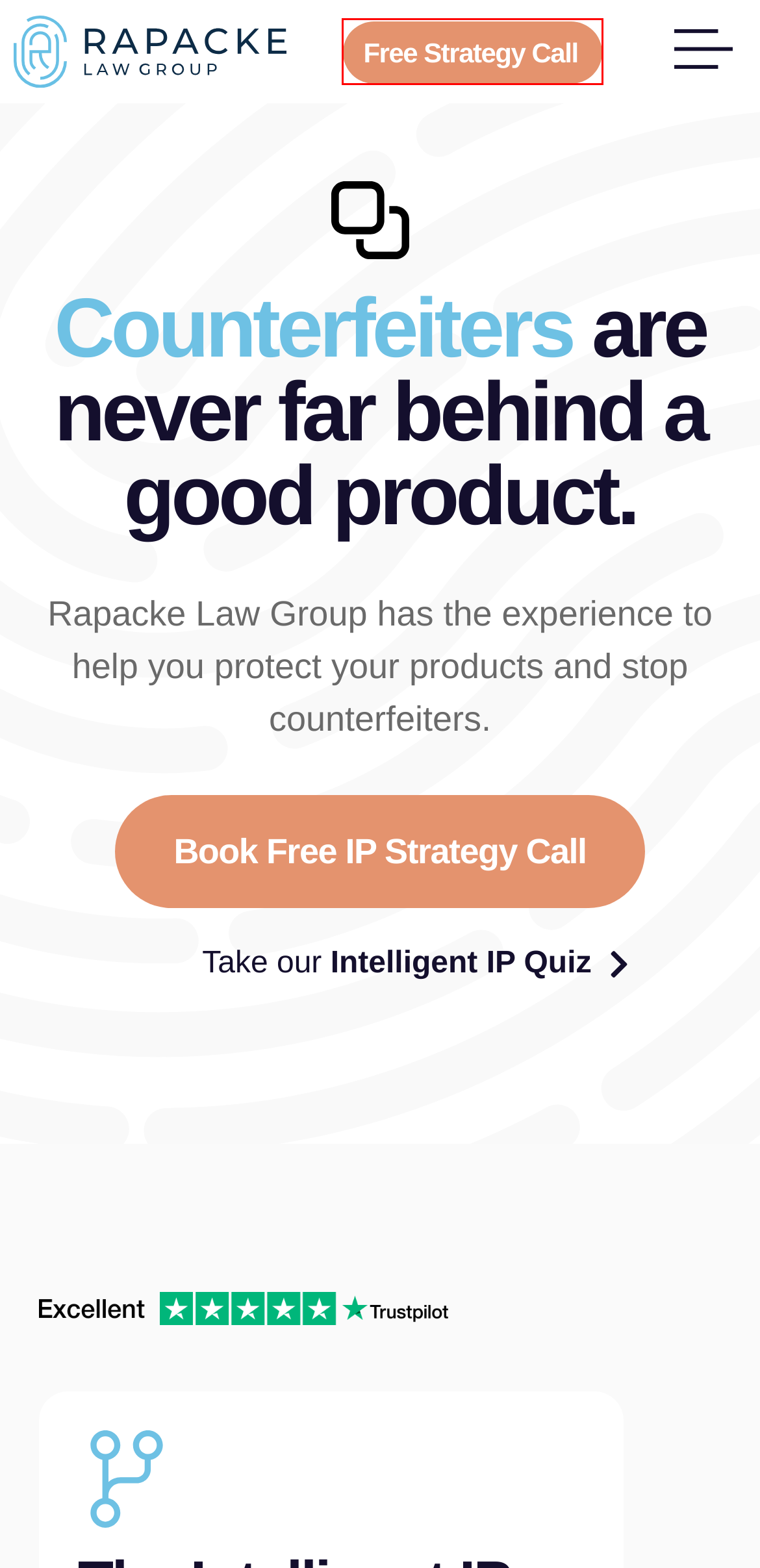Examine the screenshot of a webpage with a red bounding box around an element. Then, select the webpage description that best represents the new page after clicking the highlighted element. Here are the descriptions:
A. Award-Winning Patent Attorney | The Rapacke Law Group, P.A.
B. Trade Secrets - The Rapacke Law Group | Intellectual Property Law Firm
C. Why The Rapacke Law Group? | A Fixed-Fee IP Law Firm
D. Trademark Litigation Attorney | The Rapacke Law Group, P.A.
E. The Intelligent IP Quiz | See What IP Protection You Need
F. Contact Us - The Rapacke Law Group | Intellectual Property Law Firm
G. Copyright Litigation - The Rapacke Law Group | IP Law Firm
H. IP Insights Newsletter - The Rapacke Law Group

F